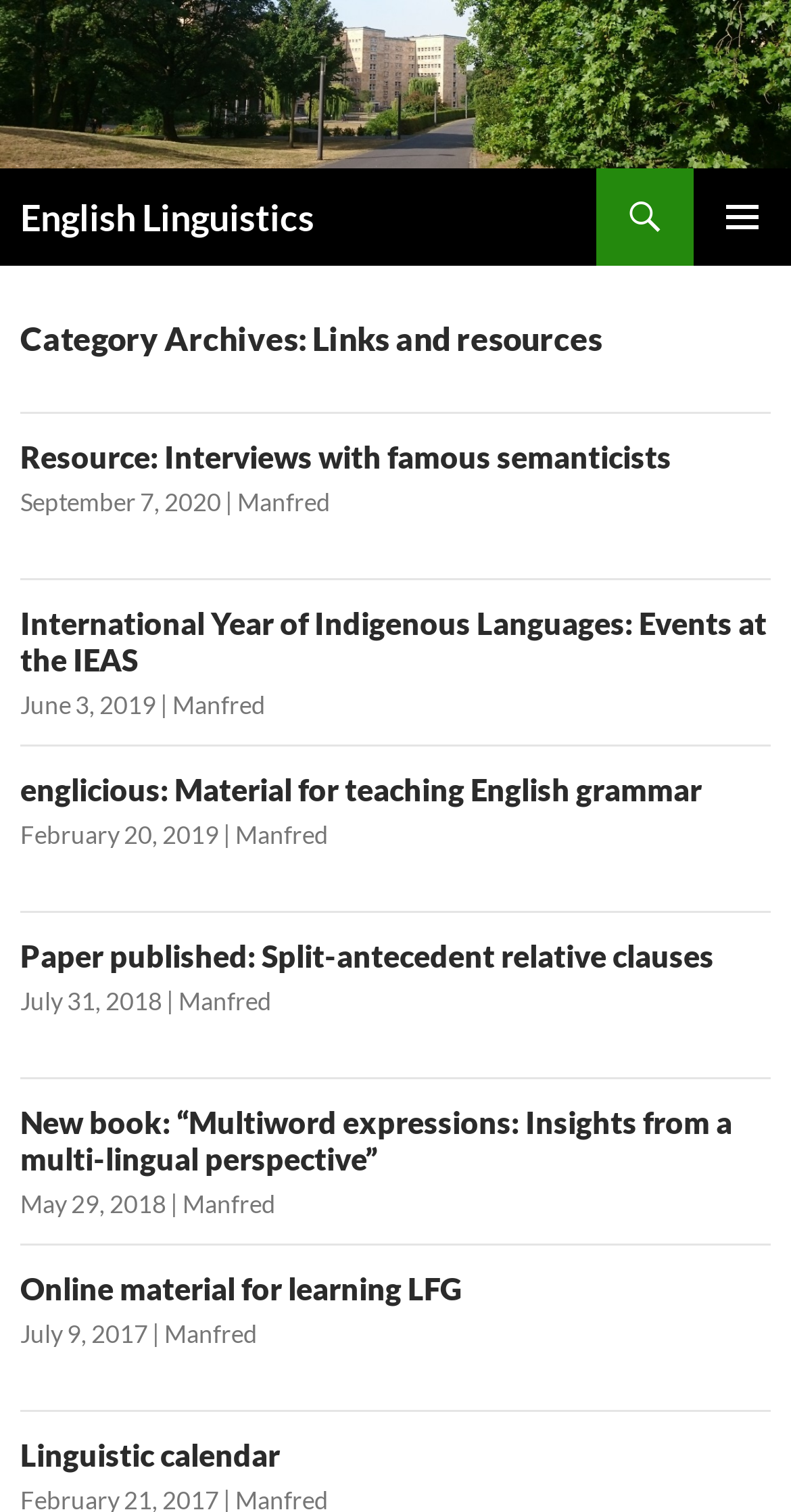Provide an in-depth caption for the elements present on the webpage.

The webpage is titled "Links and resources | English Linguistics" and features a prominent image with the same title at the top. Below the image, there is a heading that reads "English Linguistics". 

On the top-right corner, there is a search bar and a button labeled "PRIMARY MENU". A "SKIP TO CONTENT" link is located below the search bar.

The main content of the webpage is divided into five sections, each containing a heading, a link, a date, and an author's name. The headings are "Resource: Interviews with famous semanticists", "International Year of Indigenous Languages: Events at the IEAS", "englicious: Material for teaching English grammar", "Paper published: Split-antecedent relative clauses", and "New book: “Multiword expressions: Insights from a multi-lingual perspective”". Each section also includes a link to the corresponding resource, a date, and the author's name, "Manfred".

Below these sections, there are two more articles with headings "Online material for learning LFG" and "Linguistic calendar". The "Online material for learning LFG" section includes a link, a date, and the author's name, while the "Linguistic calendar" section only includes a link.

Overall, the webpage appears to be a collection of resources and links related to English linguistics, with each section providing a brief description and relevant information.